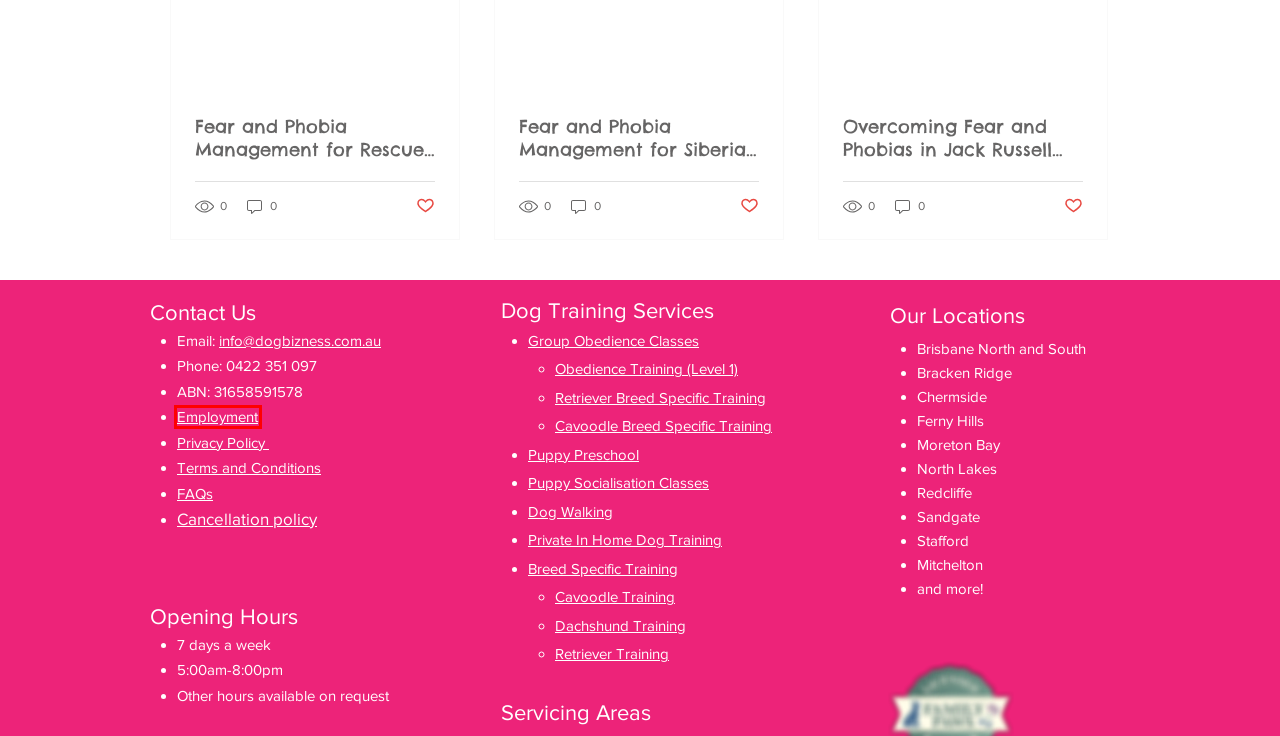You are given a screenshot of a webpage with a red rectangle bounding box around an element. Choose the best webpage description that matches the page after clicking the element in the bounding box. Here are the candidates:
A. Employment | Dog Training & Obedience | Dog Bizness
B. Overcoming Fear and Phobias in Jack Russell Terriers: Building Confidence in Your Spirited Companion
C. FAQ | Dog Training & Obedience | Dog Bizness
D. Dog Walking | Dog Training & Obedience | Dog Bizness
E. T&C | Dog Training & Obedience | Dog Bizness
F. Retriever Training | Dog Training & Obedience | Dog Bizness
G. Puppy Socialisation | Dog Training & Obedience | Dog Bizness
H. Dachshund Training | Dog Training & Obedience | Dog Bizness

A